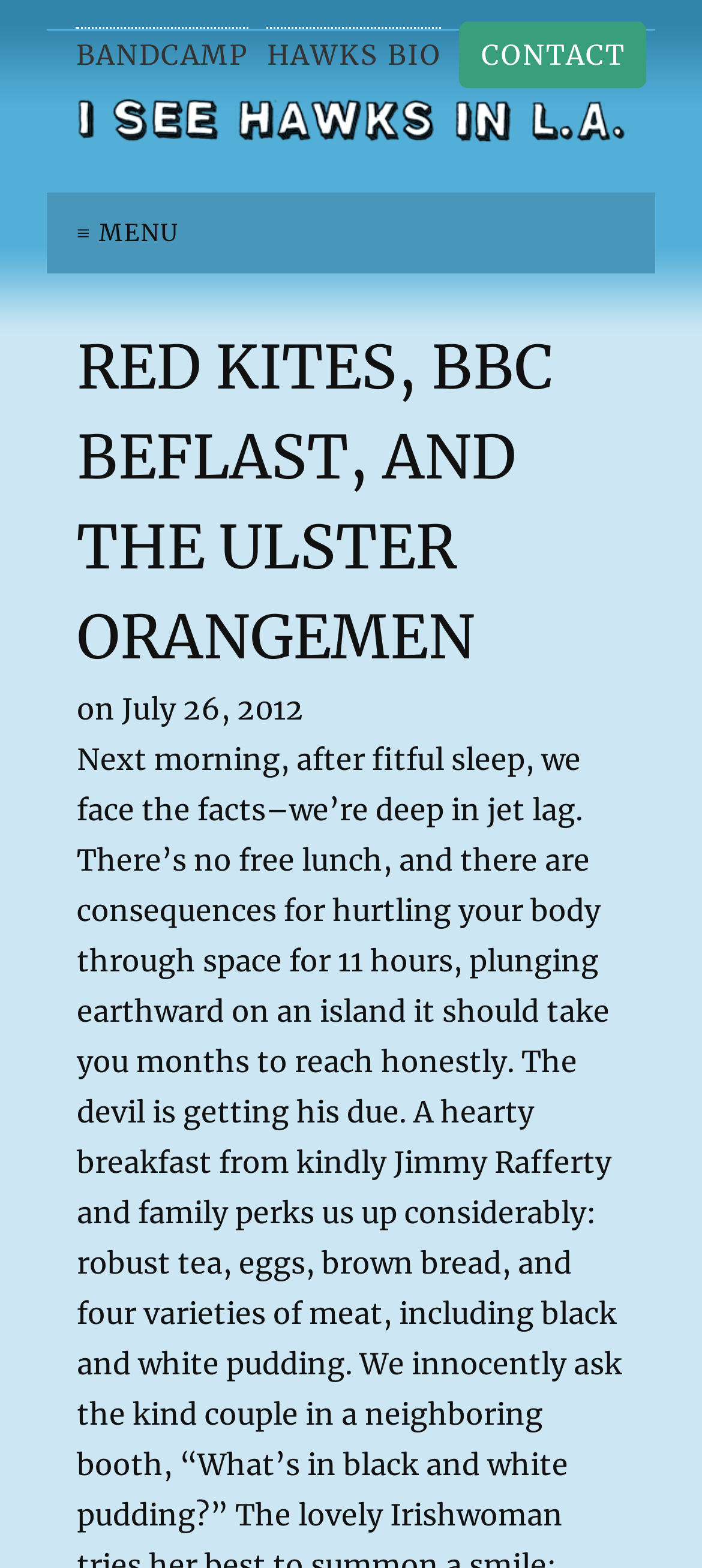Find the headline of the webpage and generate its text content.

RED KITES, BBC BEFLAST, AND THE ULSTER ORANGEMEN